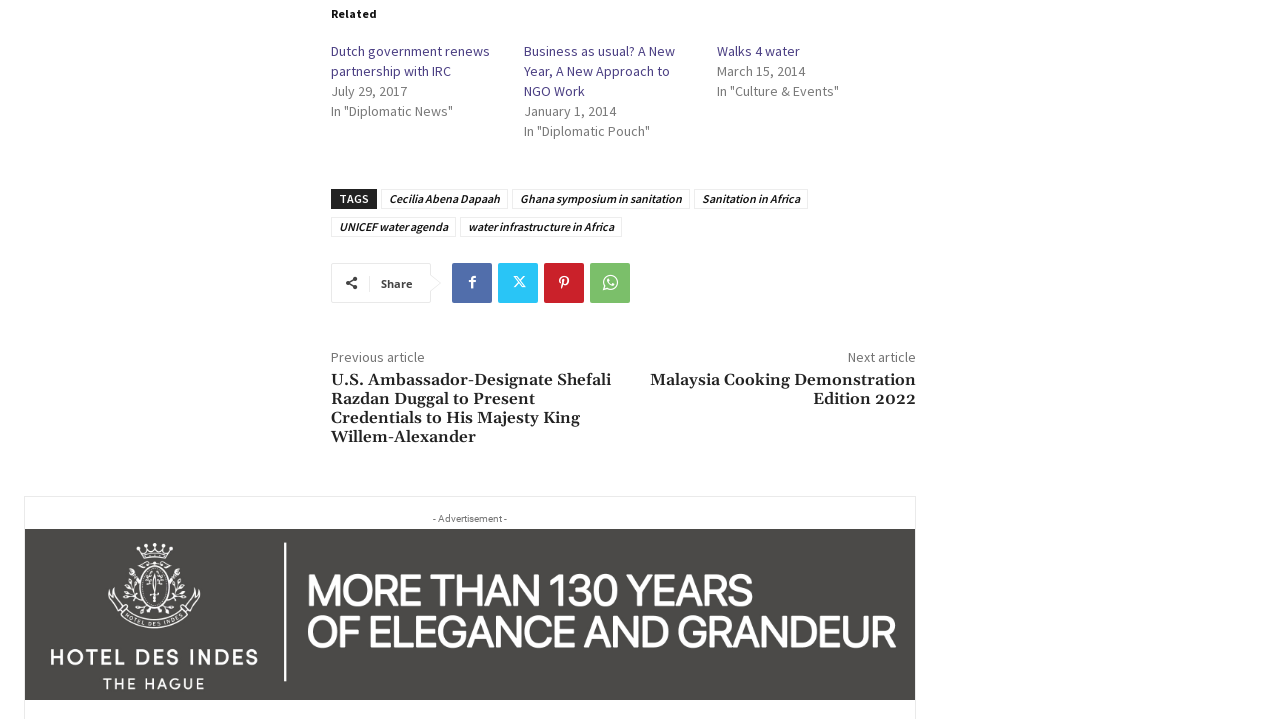Please identify the bounding box coordinates of the element that needs to be clicked to perform the following instruction: "Click on the link 'Cecilia Abena Dapaah'".

[0.298, 0.263, 0.397, 0.291]